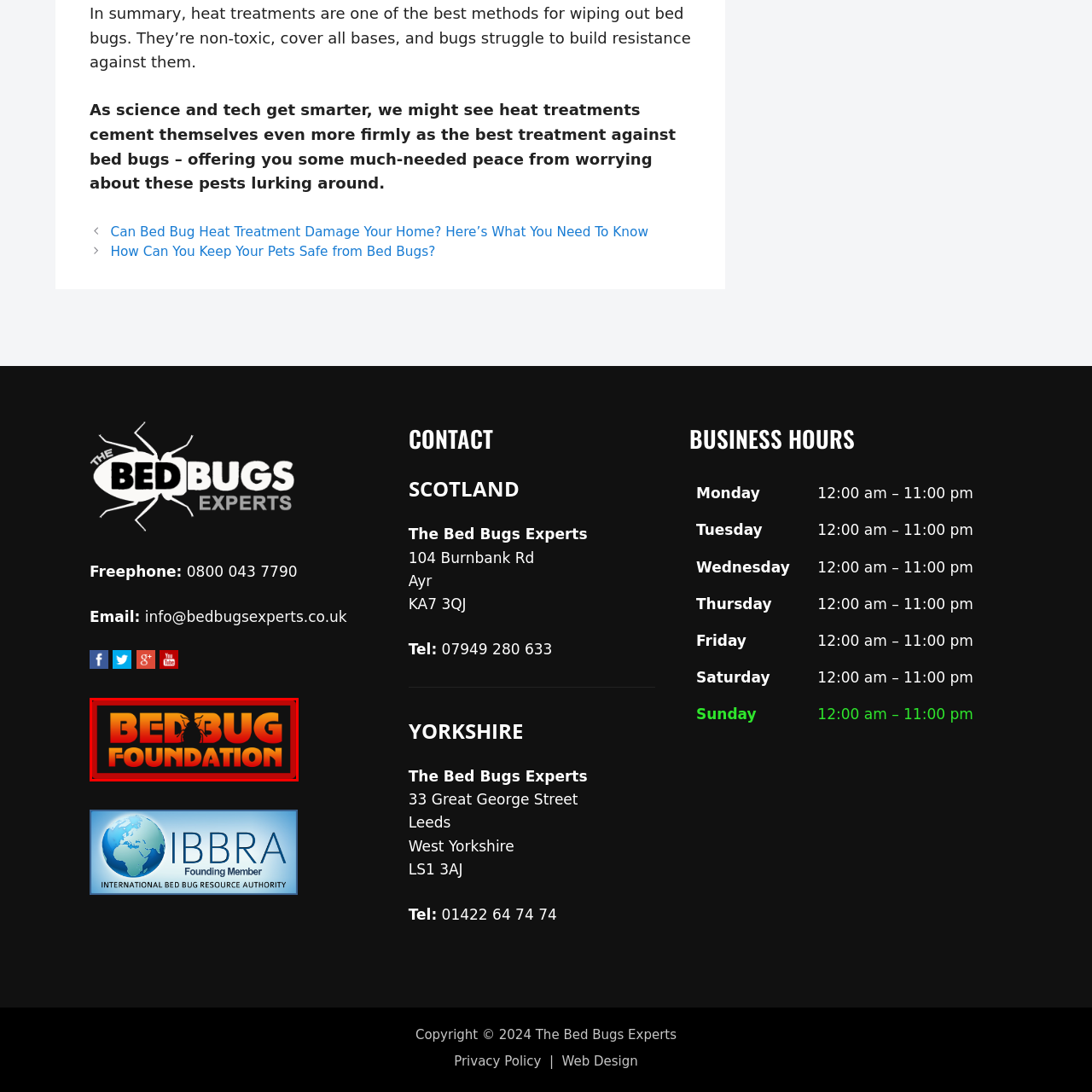What is the background color of the logo?
Focus on the section marked by the red bounding box and elaborate on the question as thoroughly as possible.

The caption states that the contrasting black background enhances the visual impact of the logo, making it a striking and recognizable emblem for their mission.